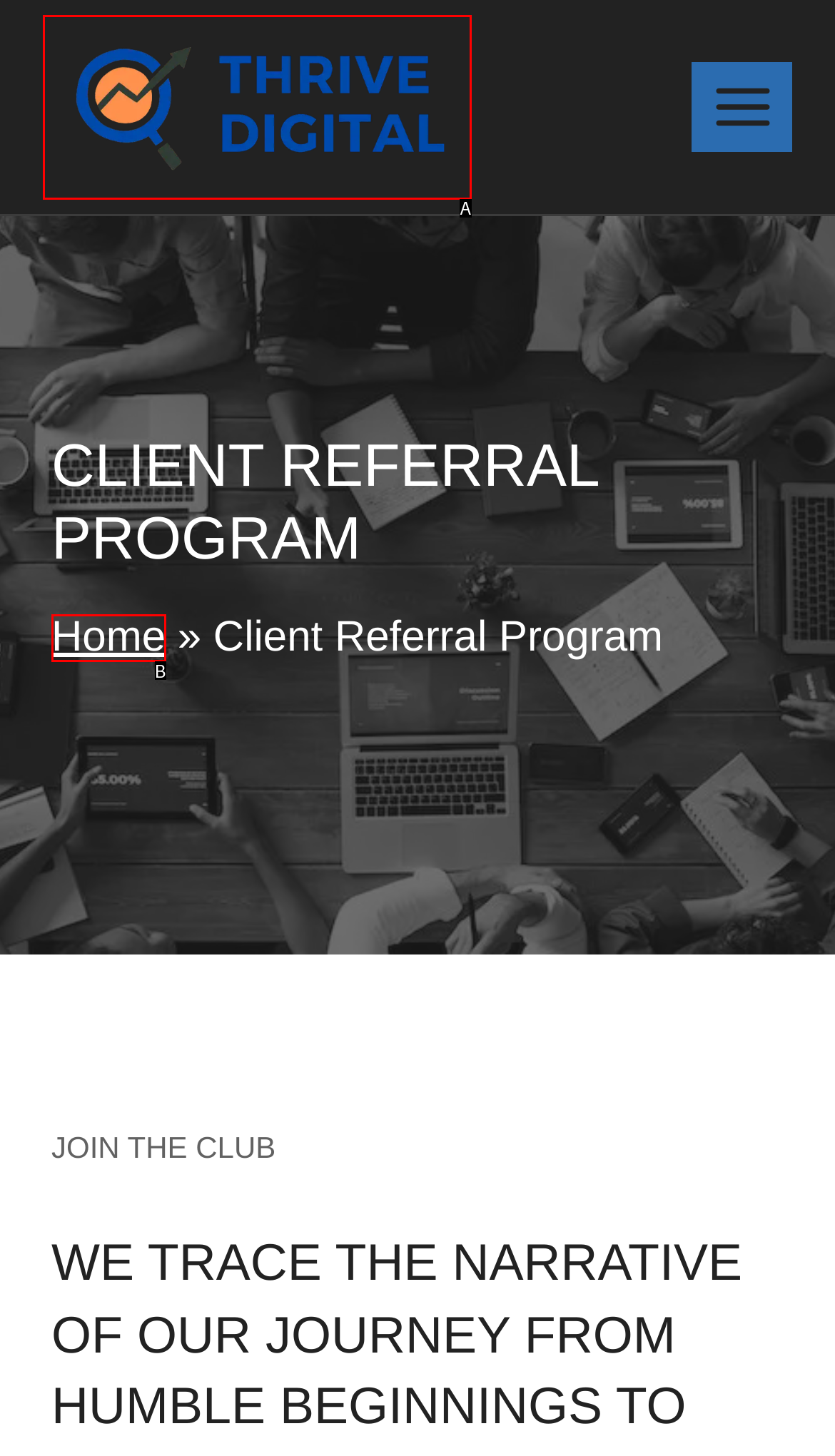Please select the letter of the HTML element that fits the description: alt="thrive digital logo". Answer with the option's letter directly.

A